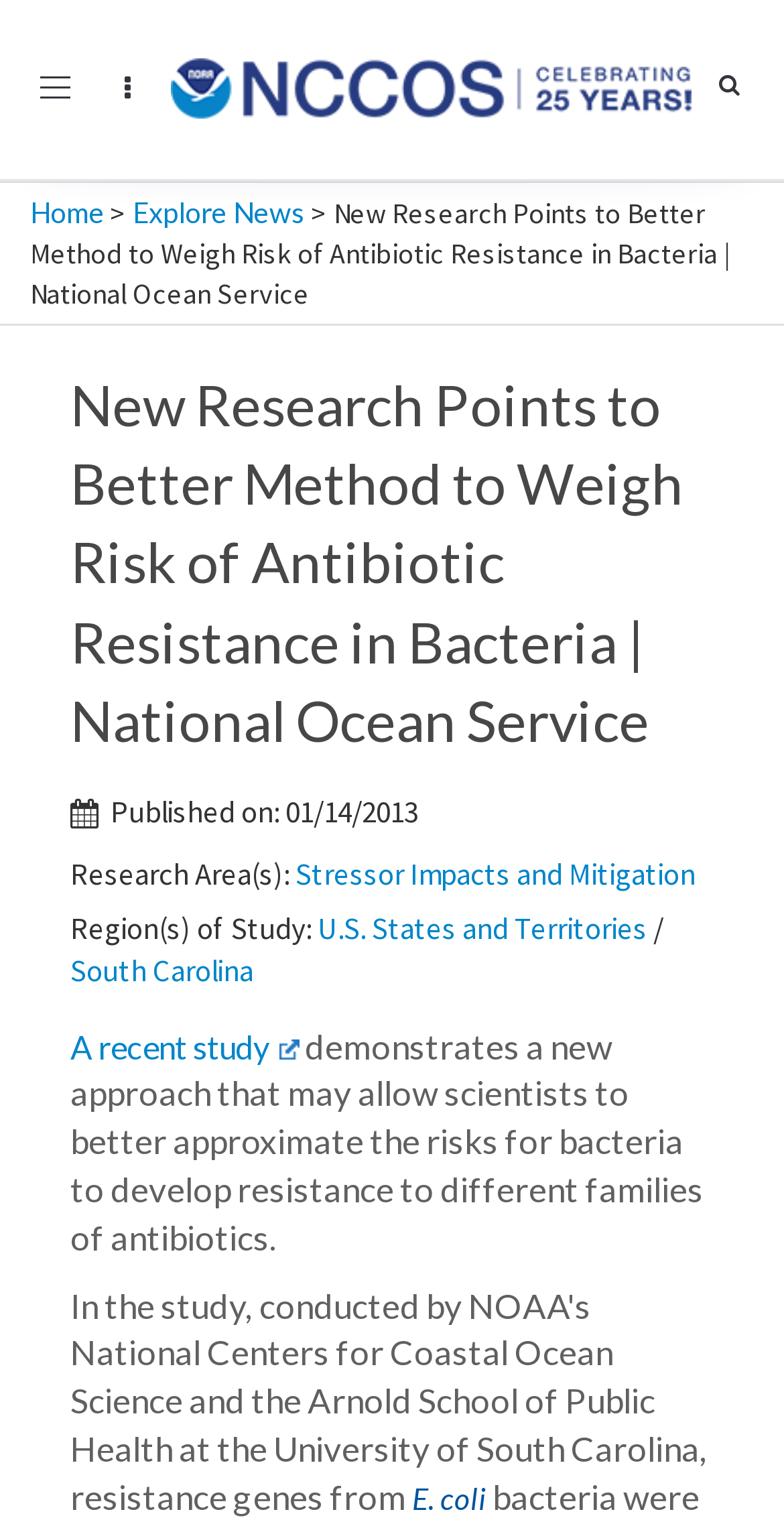Identify the bounding box coordinates of the HTML element based on this description: "Home".

[0.038, 0.128, 0.133, 0.151]